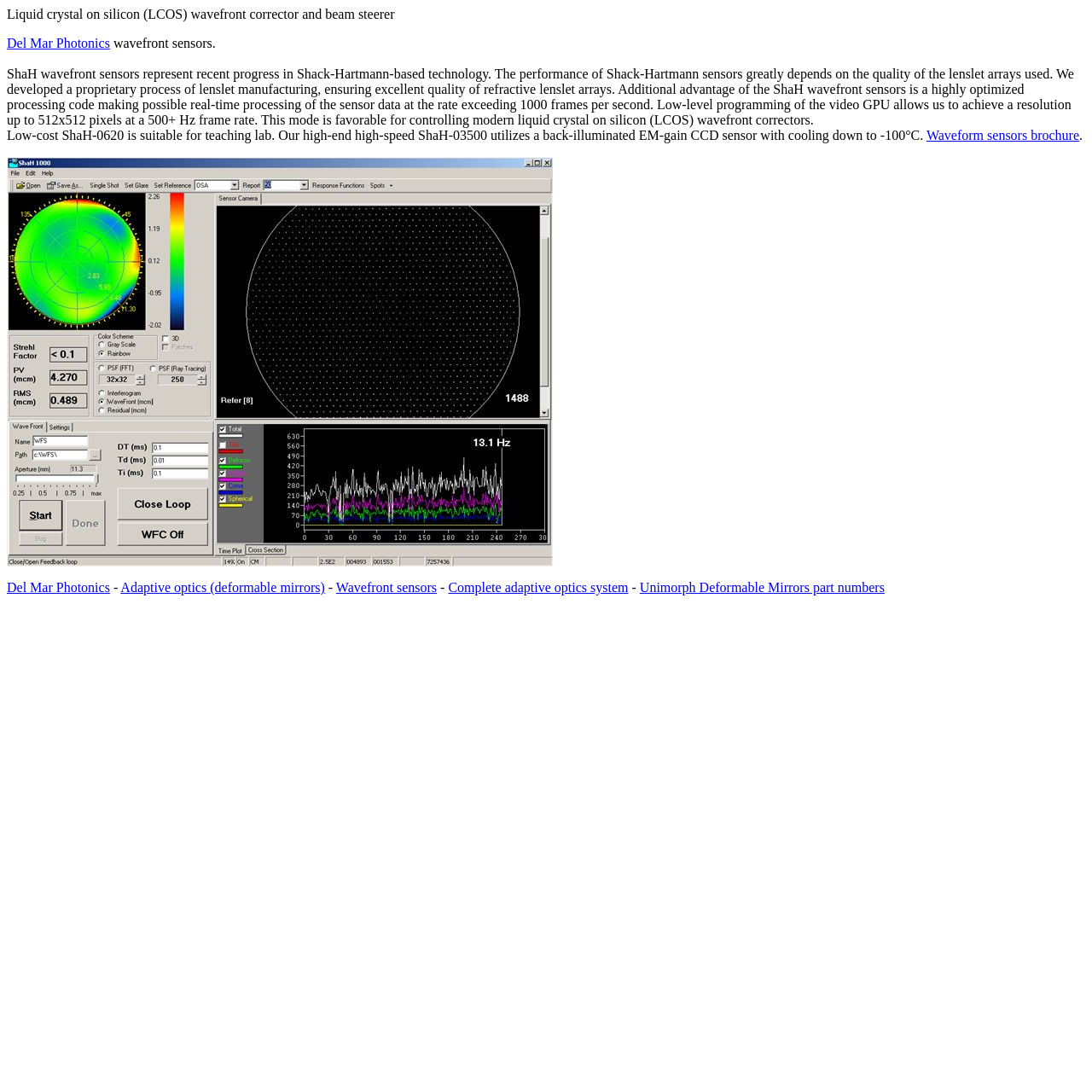What is the company name mentioned on the webpage?
Please look at the screenshot and answer in one word or a short phrase.

Del Mar Photonics